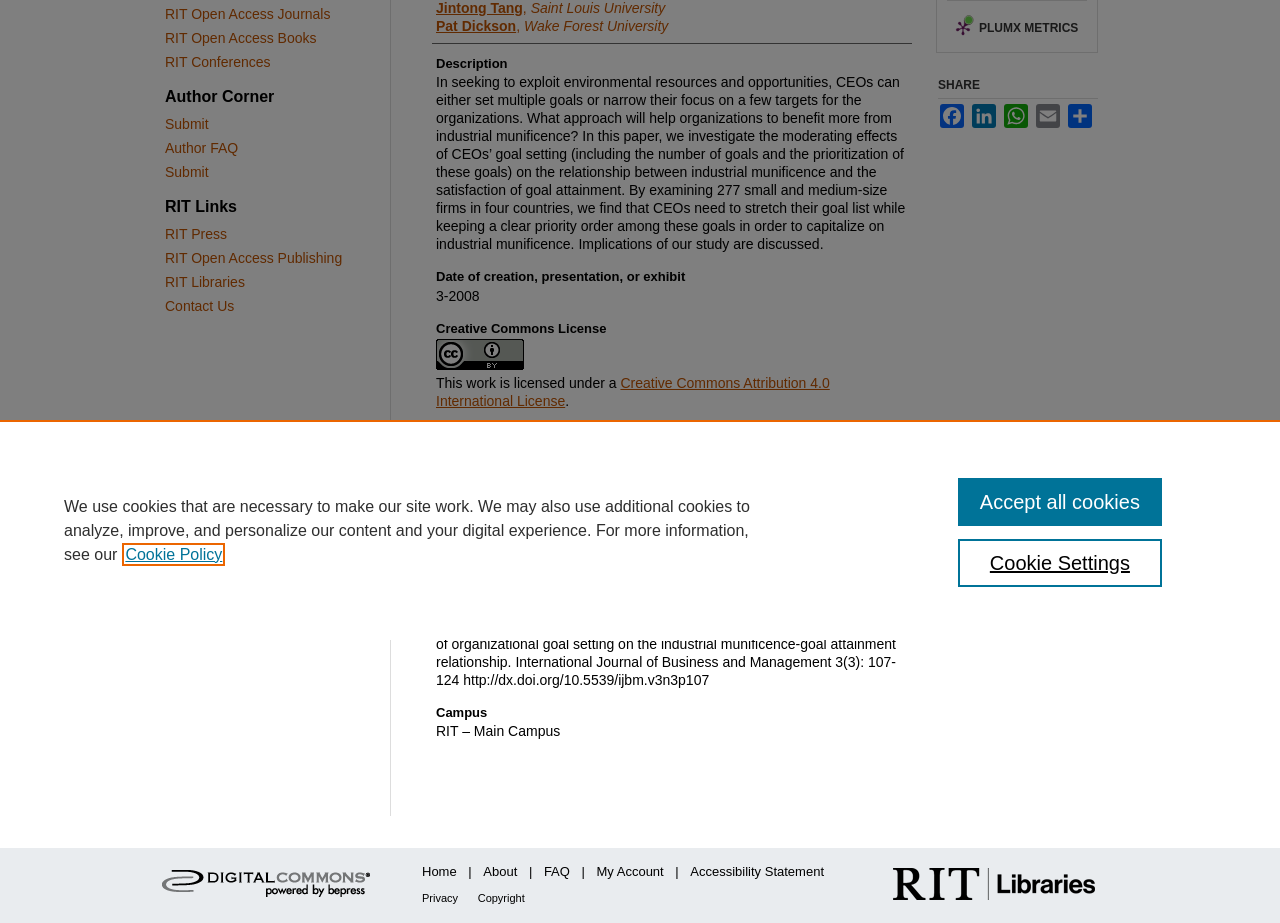Please provide the bounding box coordinates for the UI element as described: "Accessibility Statement". The coordinates must be four floats between 0 and 1, represented as [left, top, right, bottom].

[0.539, 0.936, 0.644, 0.953]